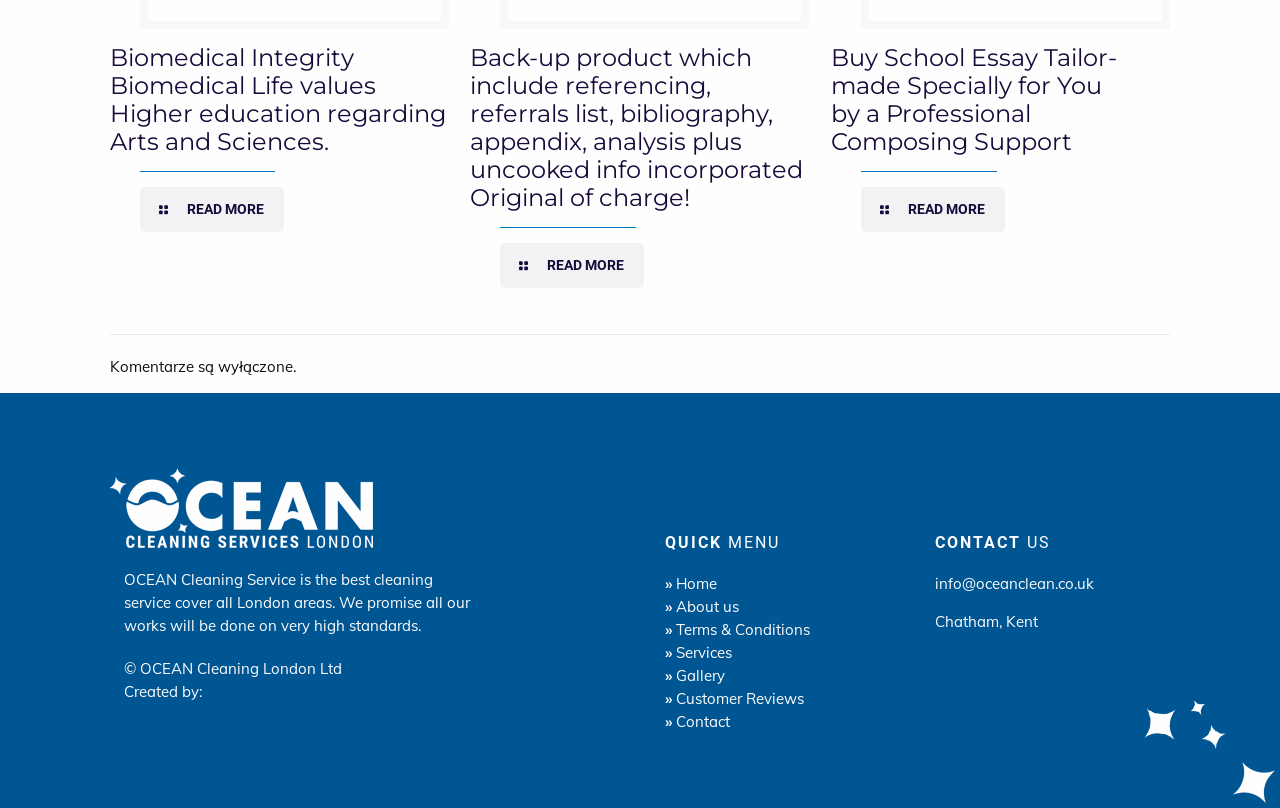Provide the bounding box coordinates of the area you need to click to execute the following instruction: "Buy a customized school essay".

[0.673, 0.231, 0.785, 0.287]